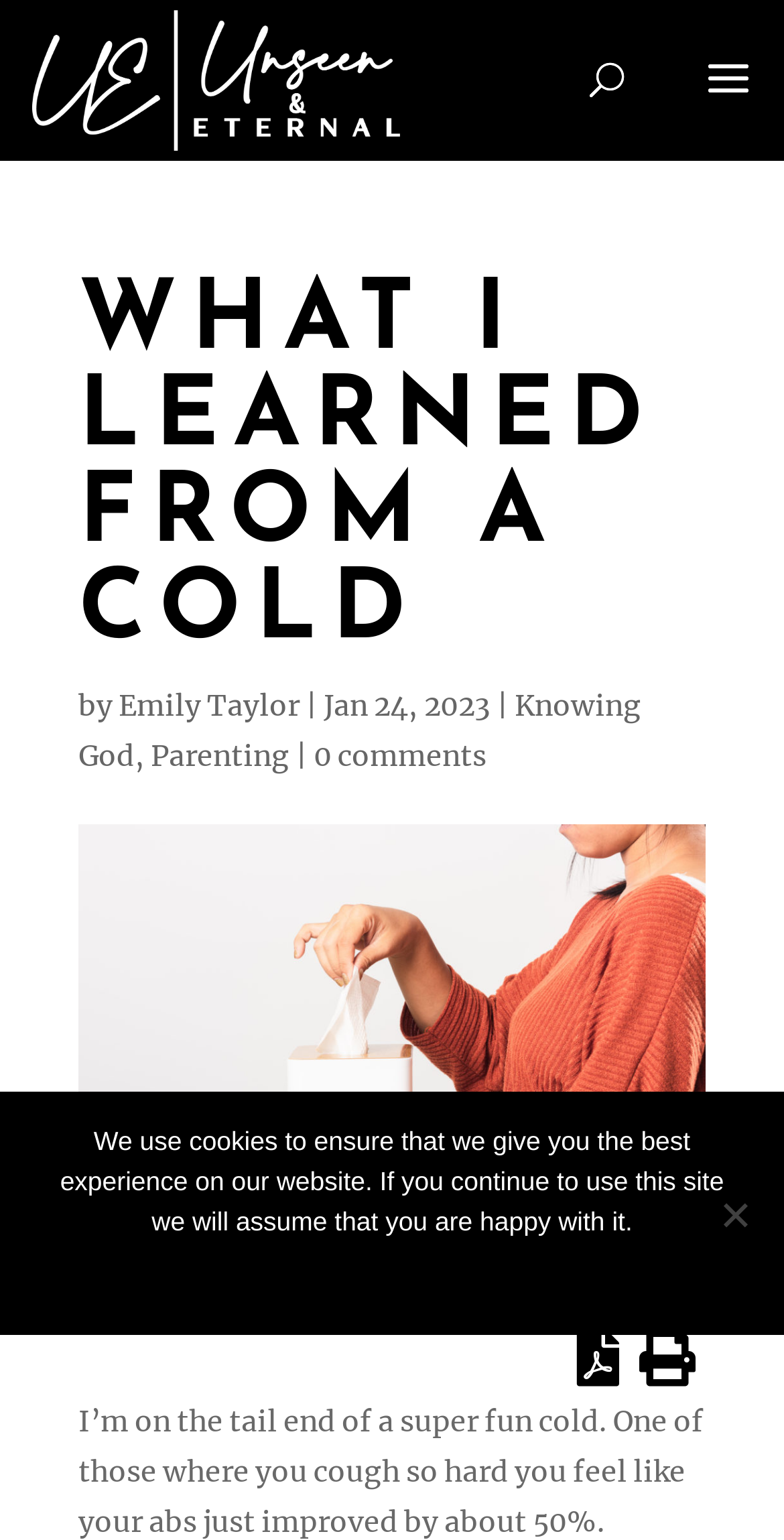Extract the primary headline from the webpage and present its text.

WHAT I LEARNED FROM A COLD